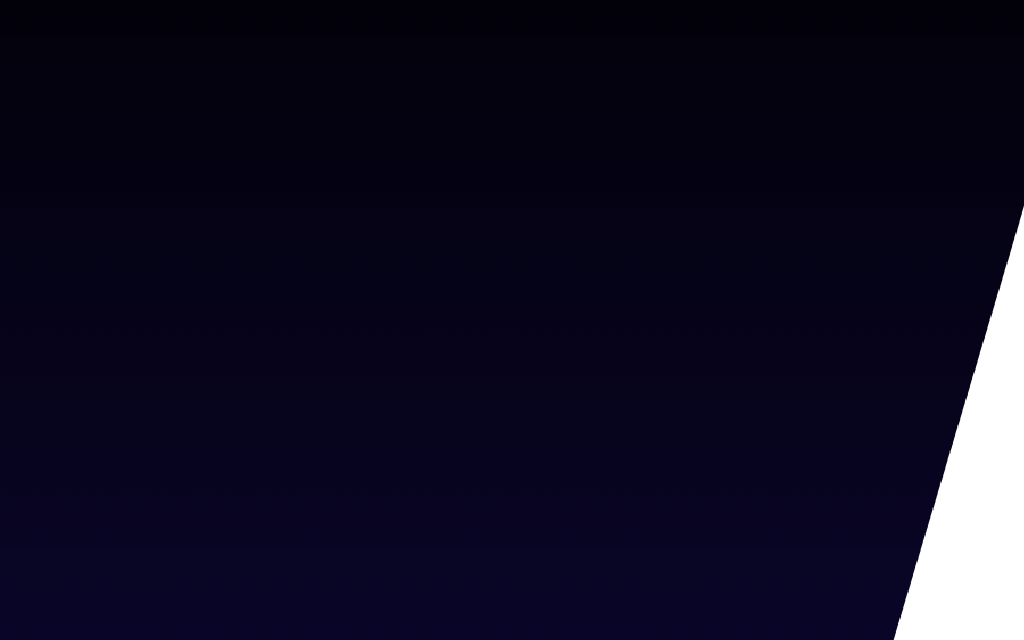Where is the image located?
Please respond to the question with as much detail as possible.

The image is positioned prominently within the article, serving as a compelling prelude to the featured content, enticing readers to delve deeper into the exciting themes and party ideas highlighted in the series.